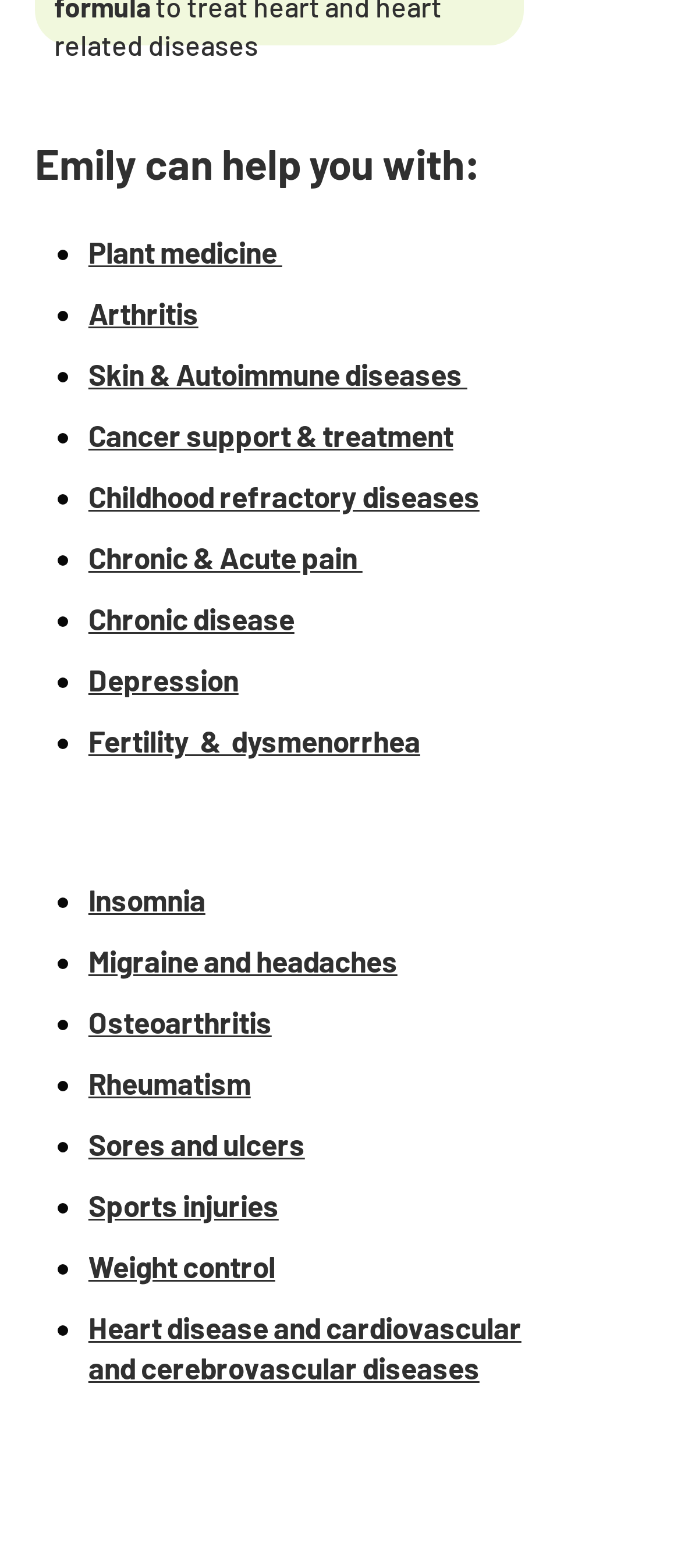Identify the bounding box for the described UI element. Provide the coordinates in (top-left x, top-left y, bottom-right x, bottom-right y) format with values ranging from 0 to 1: Rheumatism

[0.13, 0.679, 0.368, 0.702]